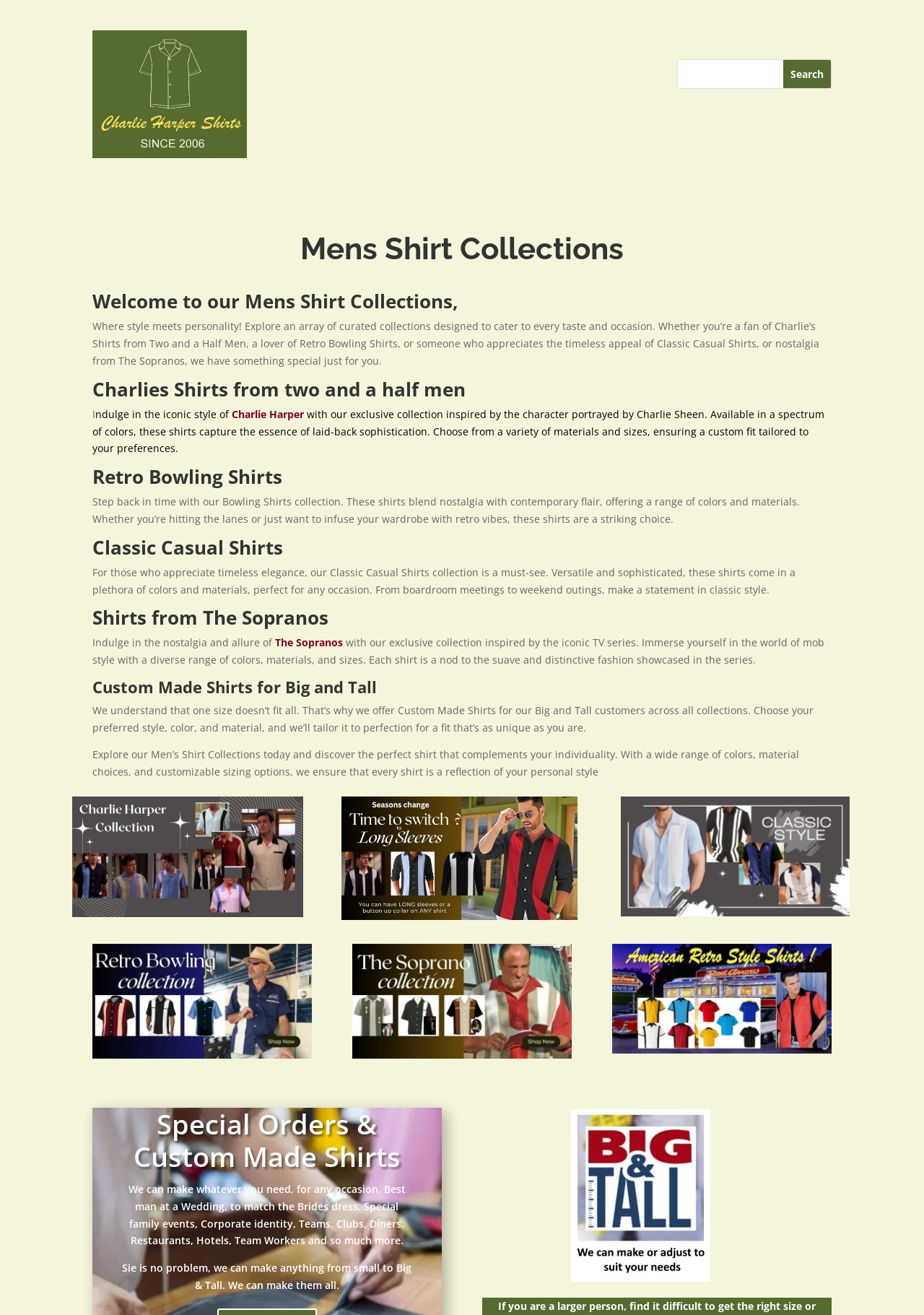Create a detailed narrative describing the layout and content of the webpage.

This webpage is dedicated to showcasing various men's shirt collections. At the top left corner, there is a logo of "Charlie Harper Shirts" accompanied by a search bar with a "Search" button to the right. Below the logo, there is a heading that reads "Mens Shirt Collections" followed by a brief introduction to the collections.

The webpage is divided into several sections, each highlighting a specific type of shirt collection. The first section is dedicated to "Charlies Shirts from two and a half men", featuring a link to explore the collection and a brief description of the iconic style inspired by Charlie Sheen's character.

Next to it is a section showcasing "Retro Bowling Shirts", which blends nostalgia with contemporary flair, offering a range of colors and materials. This is followed by a section on "Classic Casual Shirts", which features versatile and sophisticated shirts perfect for any occasion.

The webpage also has a section dedicated to "Shirts from The Sopranos", featuring an exclusive collection inspired by the iconic TV series. Additionally, there is a section on "Custom Made Shirts for Big and Tall", which offers tailored shirts for customers with unique size requirements.

Throughout the webpage, there are multiple images of various shirt collections, including Charlie Harper Charlie Sheen Bowling shirts, Long sleeve bowling shirts for men, Classic Casual Shirts for men, Retro Bowling shirt collection, Soprano Shirts, and American Retro design shirts for men. These images are scattered across the webpage, often accompanied by links to explore the respective collections.

At the bottom of the webpage, there is a section on "Special Orders & Custom Made Shirts", which highlights the ability to create custom shirts for any occasion, including weddings, corporate events, and more. This section features a brief description and an image of Big and Tall sizes.